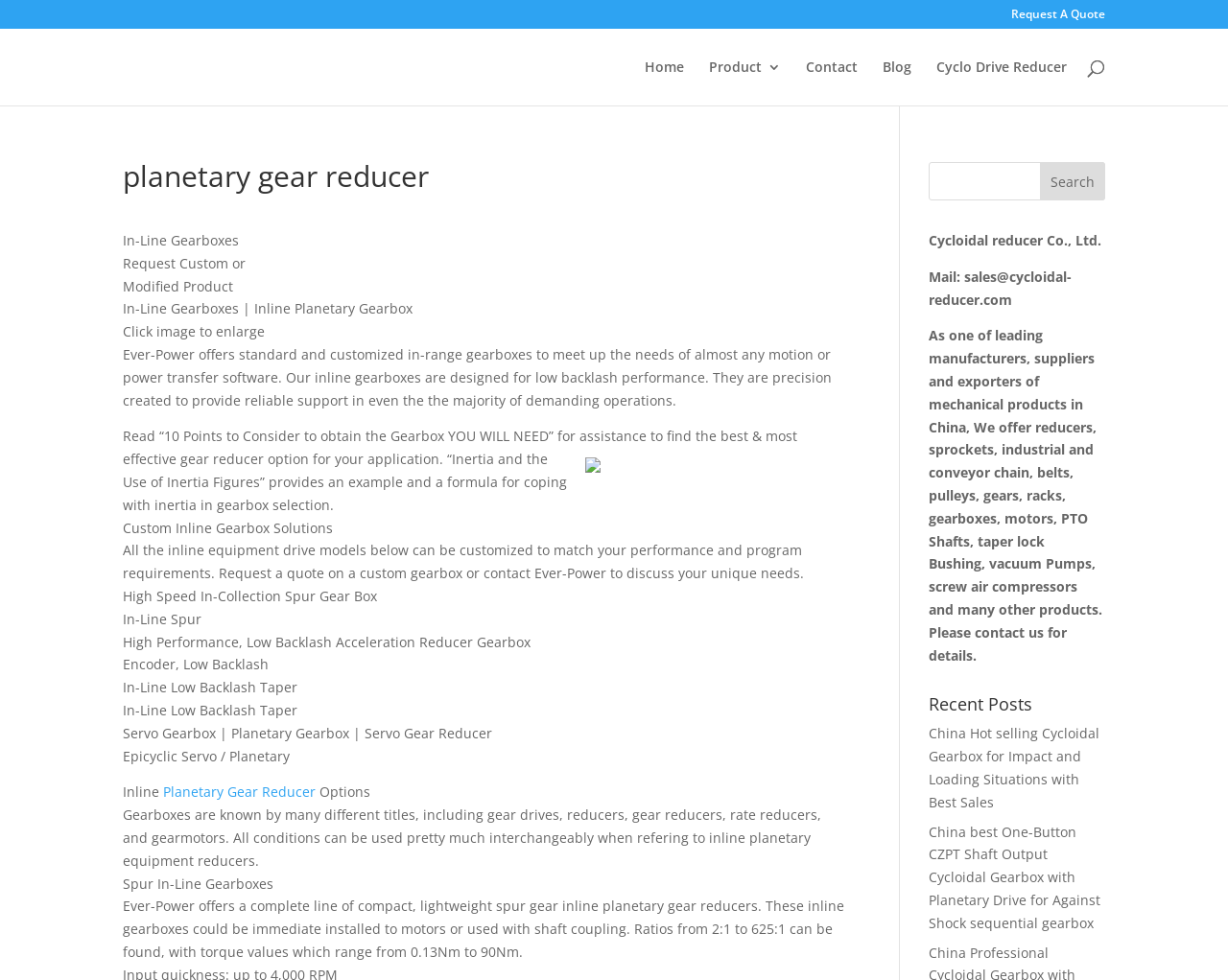What is the range of torque values available for the spur gear inline planetary gear reducers?
Could you give a comprehensive explanation in response to this question?

The range of torque values is mentioned in the text 'Ratios from 2:1 to 625:1 can be found, with torque values which range from 0.13Nm to 90Nm.'